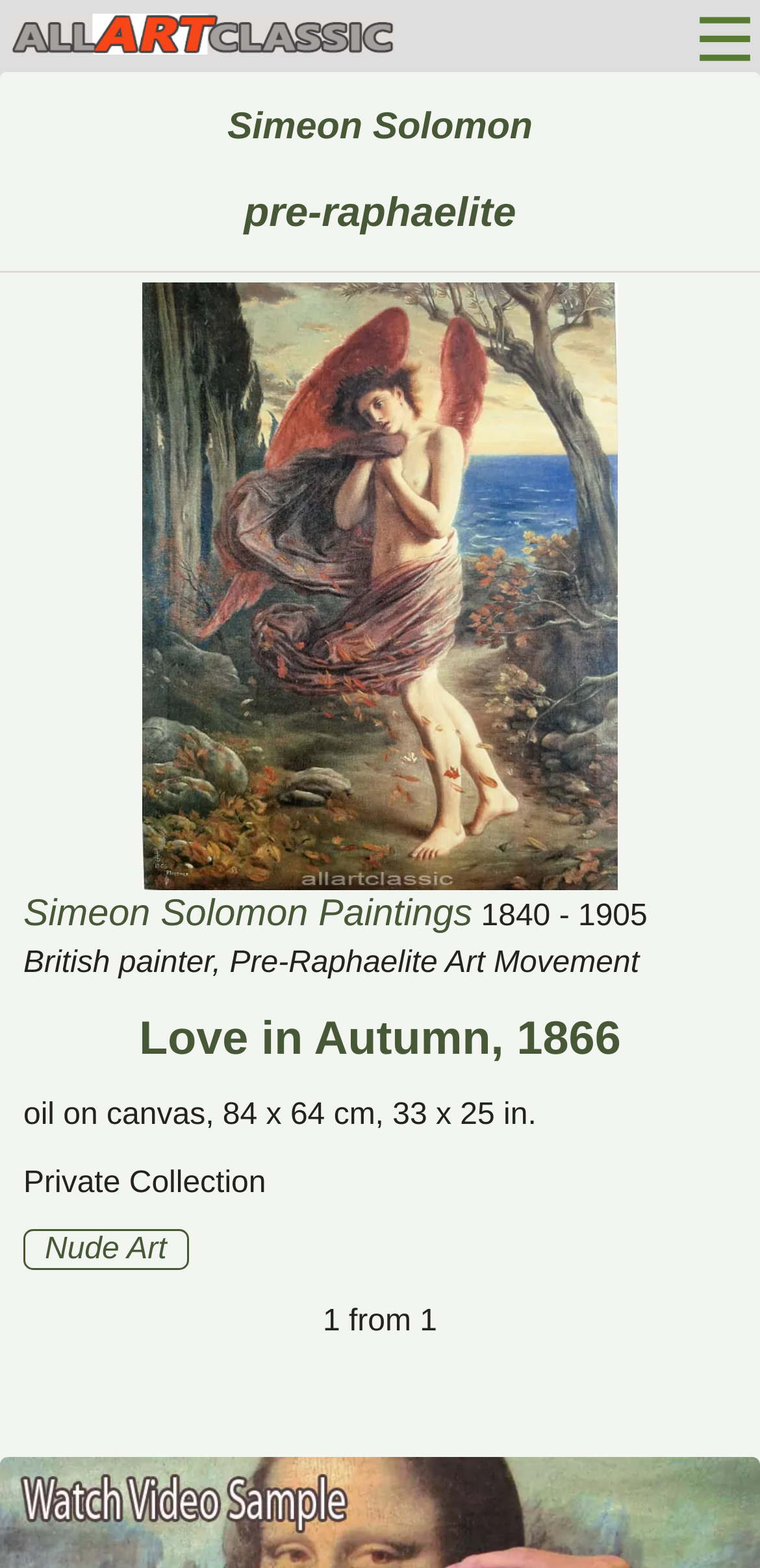Answer in one word or a short phrase: 
What is the title of the painting?

Love in Autumn